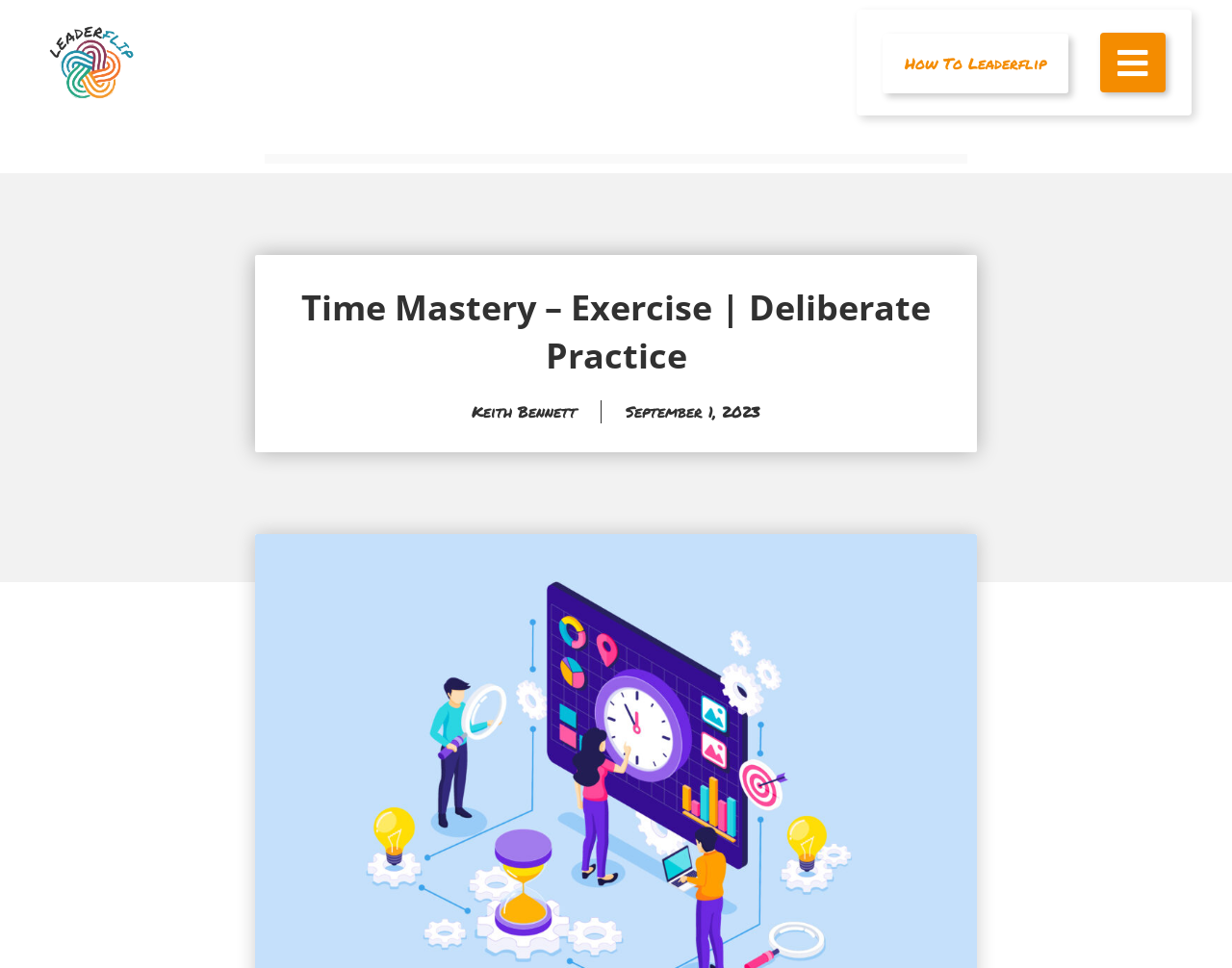Provide a brief response to the question using a single word or phrase: 
What is the logo on the top left corner?

Leaderflip Star Logo